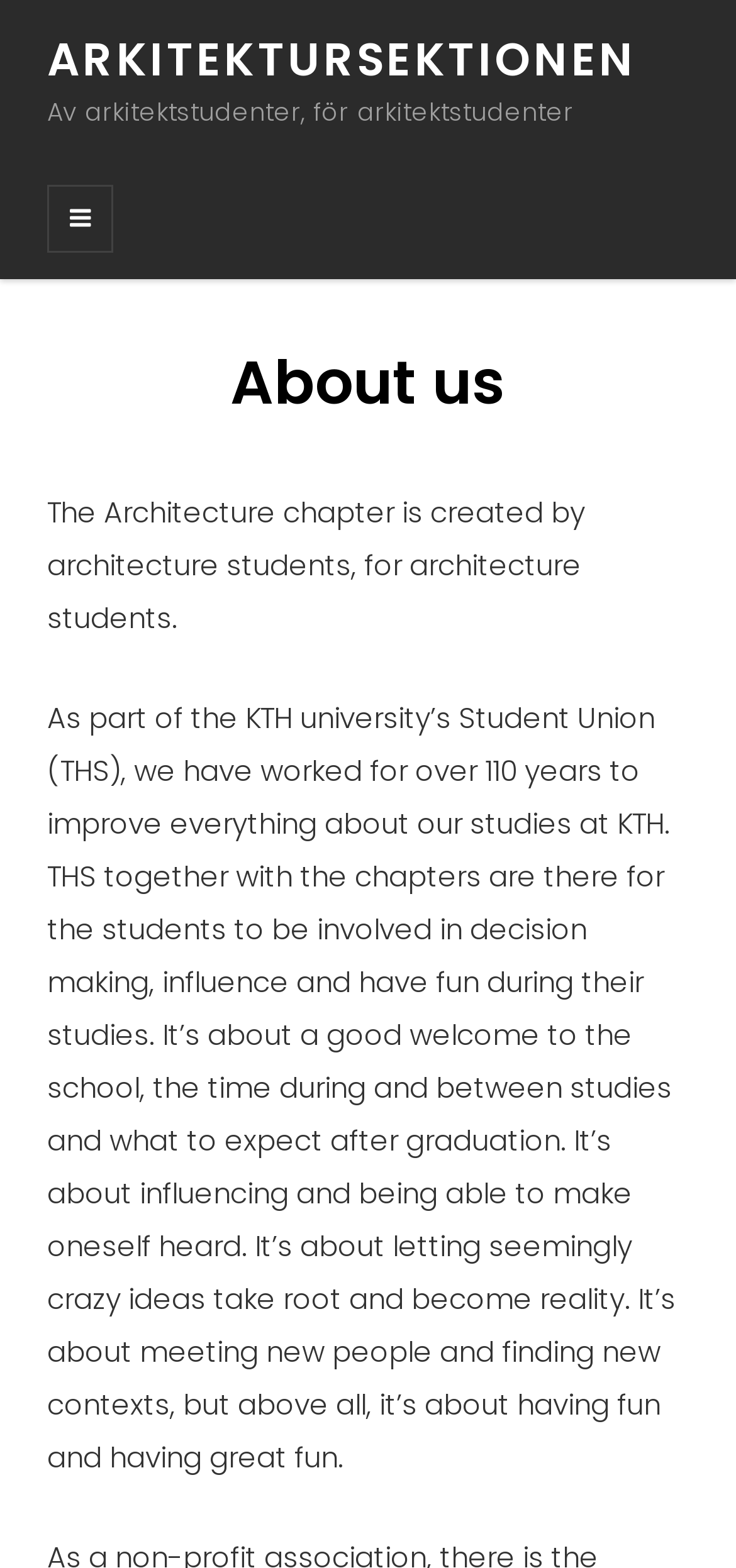What is the relationship between the chapter and KTH university?
Provide a detailed and well-explained answer to the question.

According to the webpage, 'As part of the KTH university’s Student Union (THS), we have worked...' This indicates that the chapter is a part of the Student Union of KTH university.